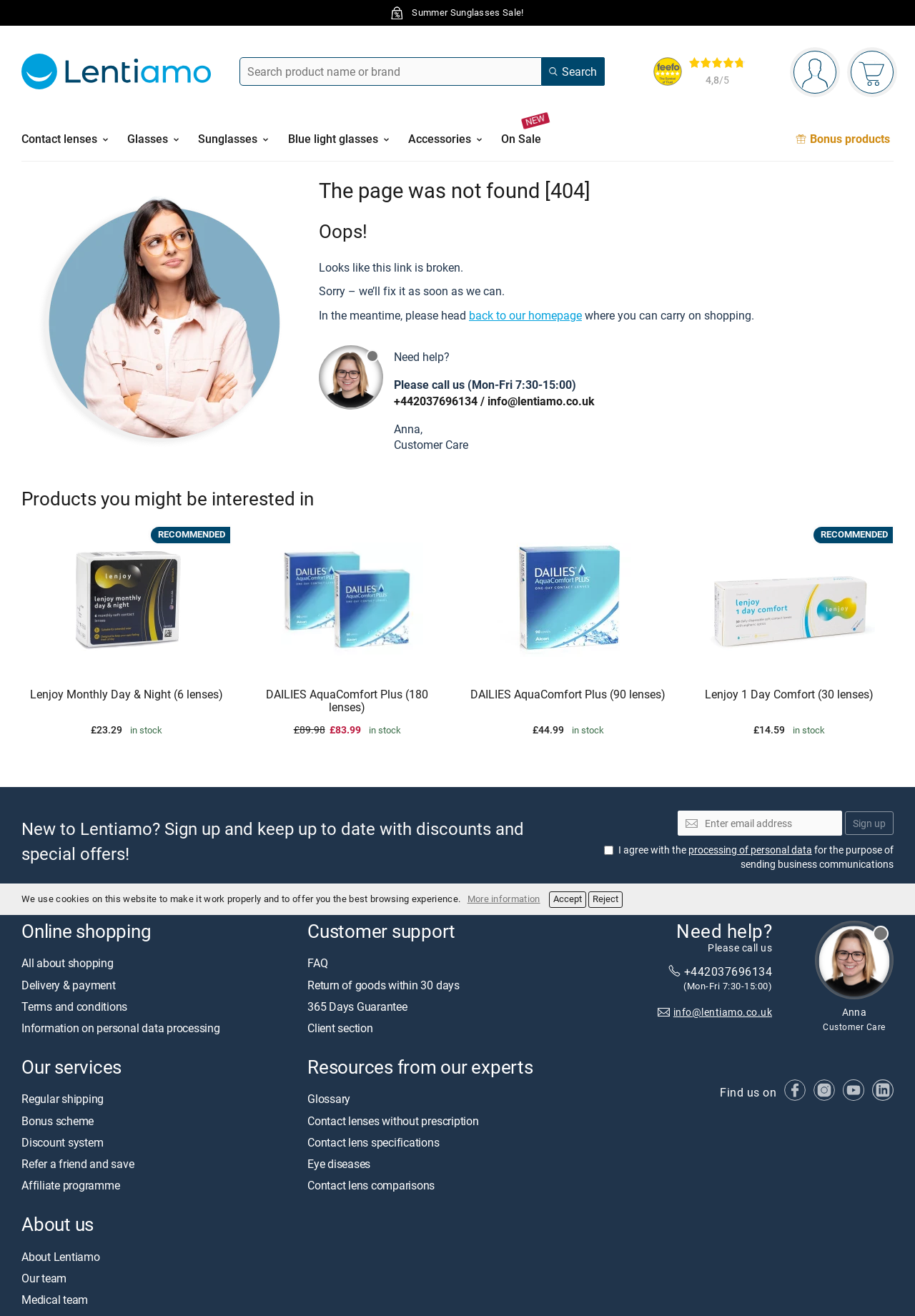What is the rating of Feefo logo?
Answer the question in as much detail as possible.

The rating of the Feefo logo is 4,8/5, which is displayed next to the Feefo logo image at the top of the webpage.